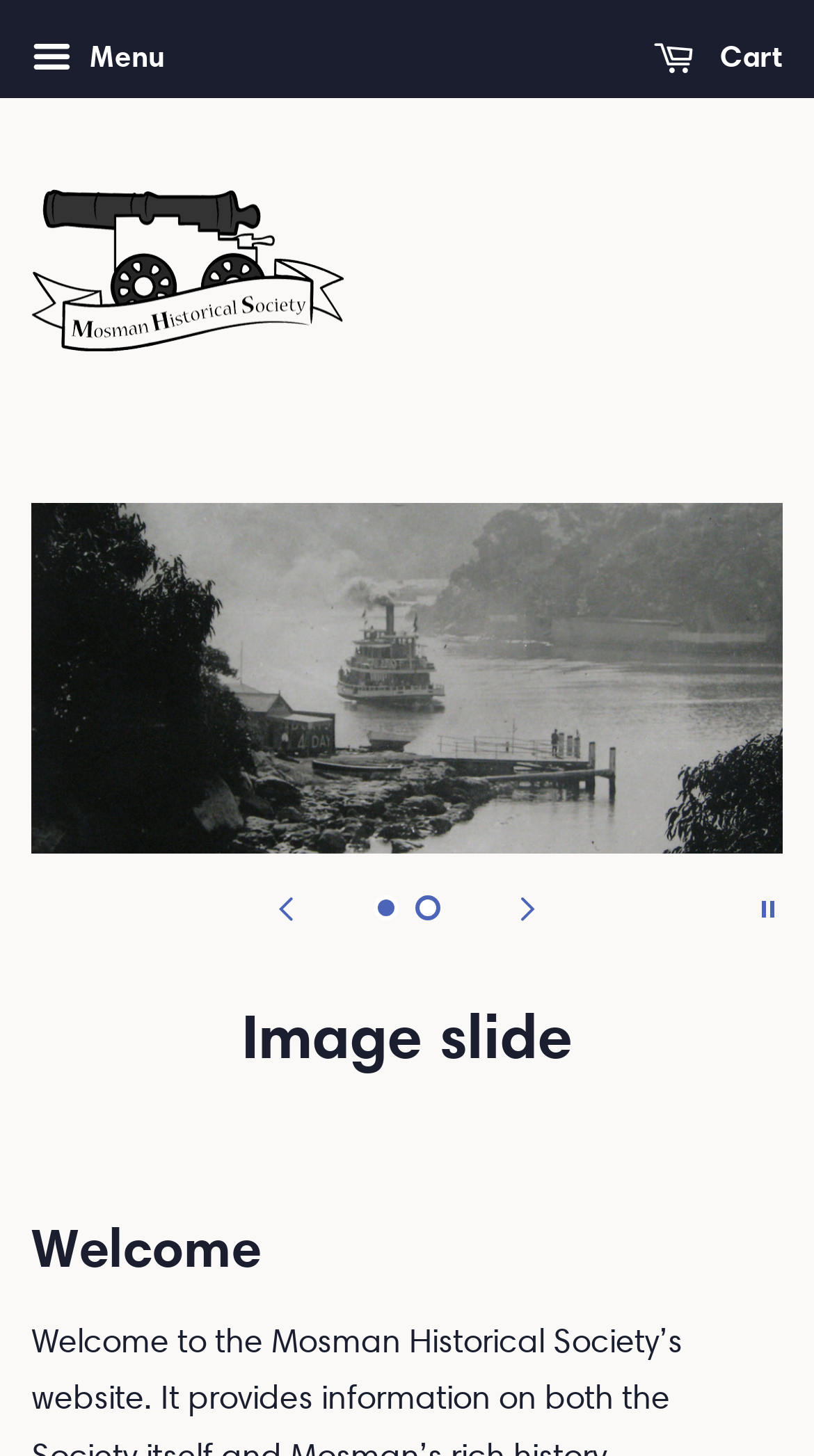Predict the bounding box of the UI element that fits this description: "aria-label="Next slide"".

[0.592, 0.591, 0.705, 0.654]